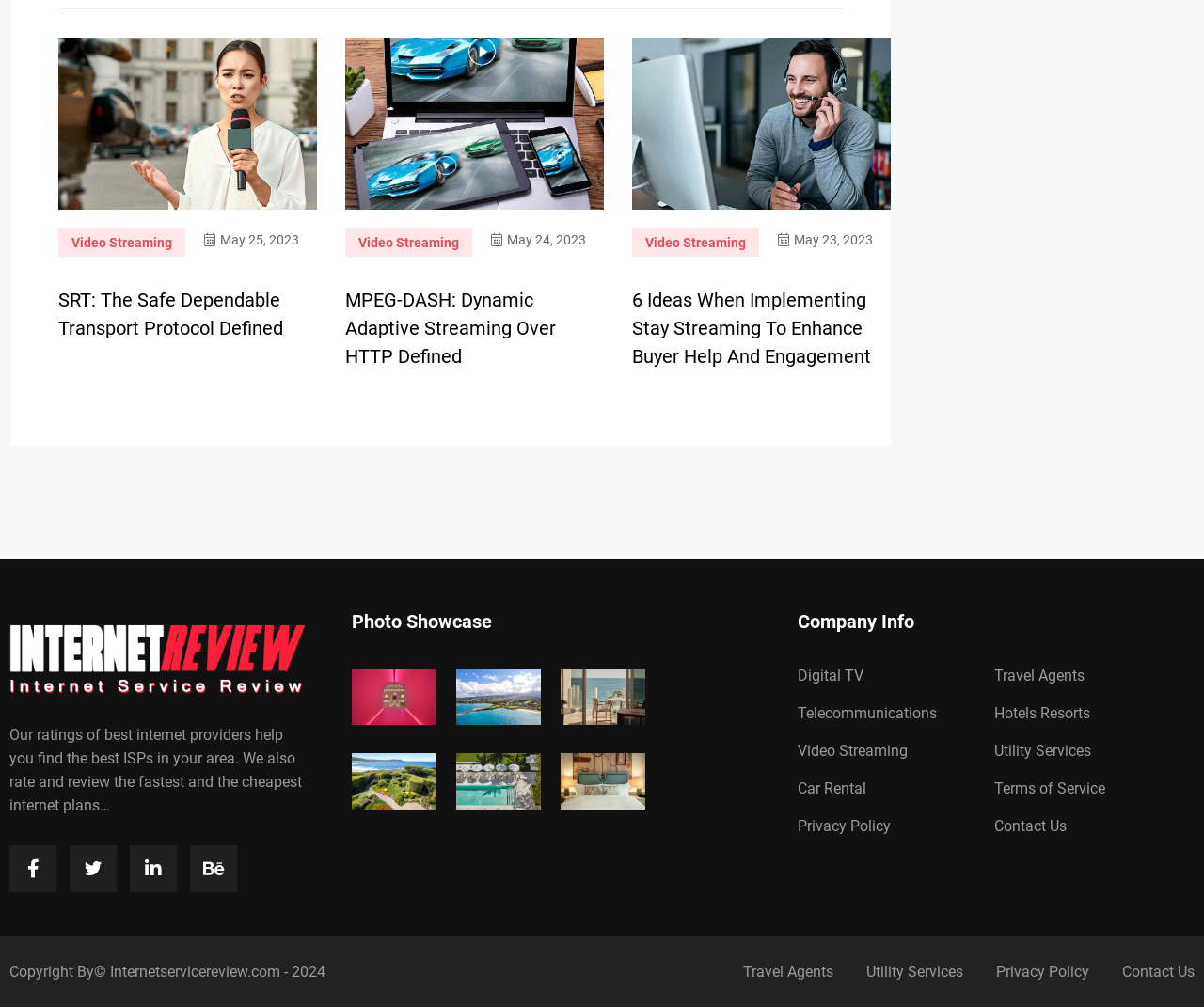Please identify the bounding box coordinates of where to click in order to follow the instruction: "View the Photo Showcase".

[0.292, 0.608, 0.553, 0.627]